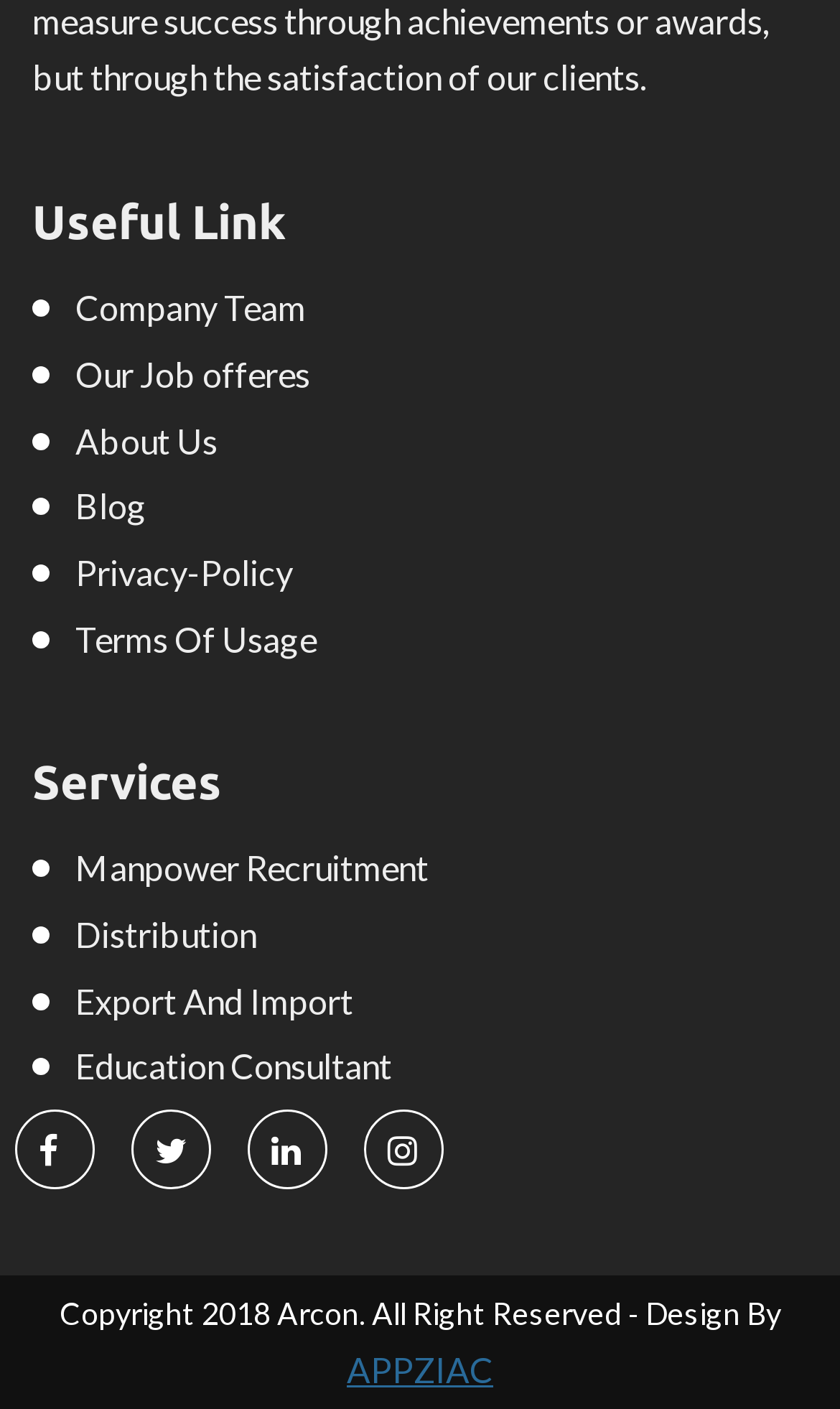Determine the bounding box coordinates for the UI element described. Format the coordinates as (top-left x, top-left y, bottom-right x, bottom-right y) and ensure all values are between 0 and 1. Element description: I Don’t Want To…

None